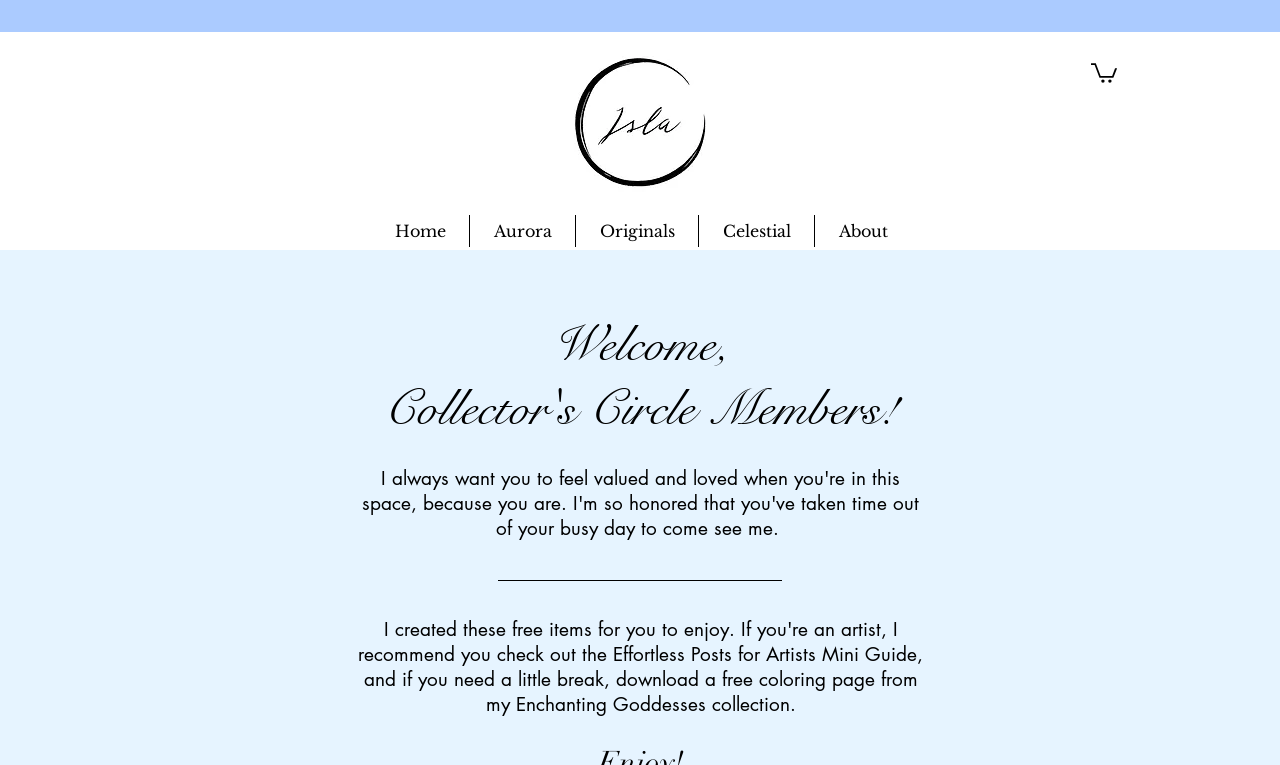Summarize the webpage with intricate details.

The webpage is titled "Members Only | Isla Jiang Artist" and features a logo image at the top left corner, taking up about 12% of the screen width and 18% of the screen height. To the right of the logo, there is a small button with an image, which is about 2% of the screen width and 3% of the screen height.

Below the logo and button, there is a navigation menu labeled "Site" that spans about 42% of the screen width and 4% of the screen height. The menu contains five links: "Home", "Aurora", "Originals", "Celestial", and "About", which are arranged horizontally and take up about 8-12% of the screen width each.

Further down the page, there are two headings. The first heading, "Welcome,", is positioned above the second heading, "Collector's Circle Members!", and both headings take up about 43% of the screen width and 8-12% of the screen height.